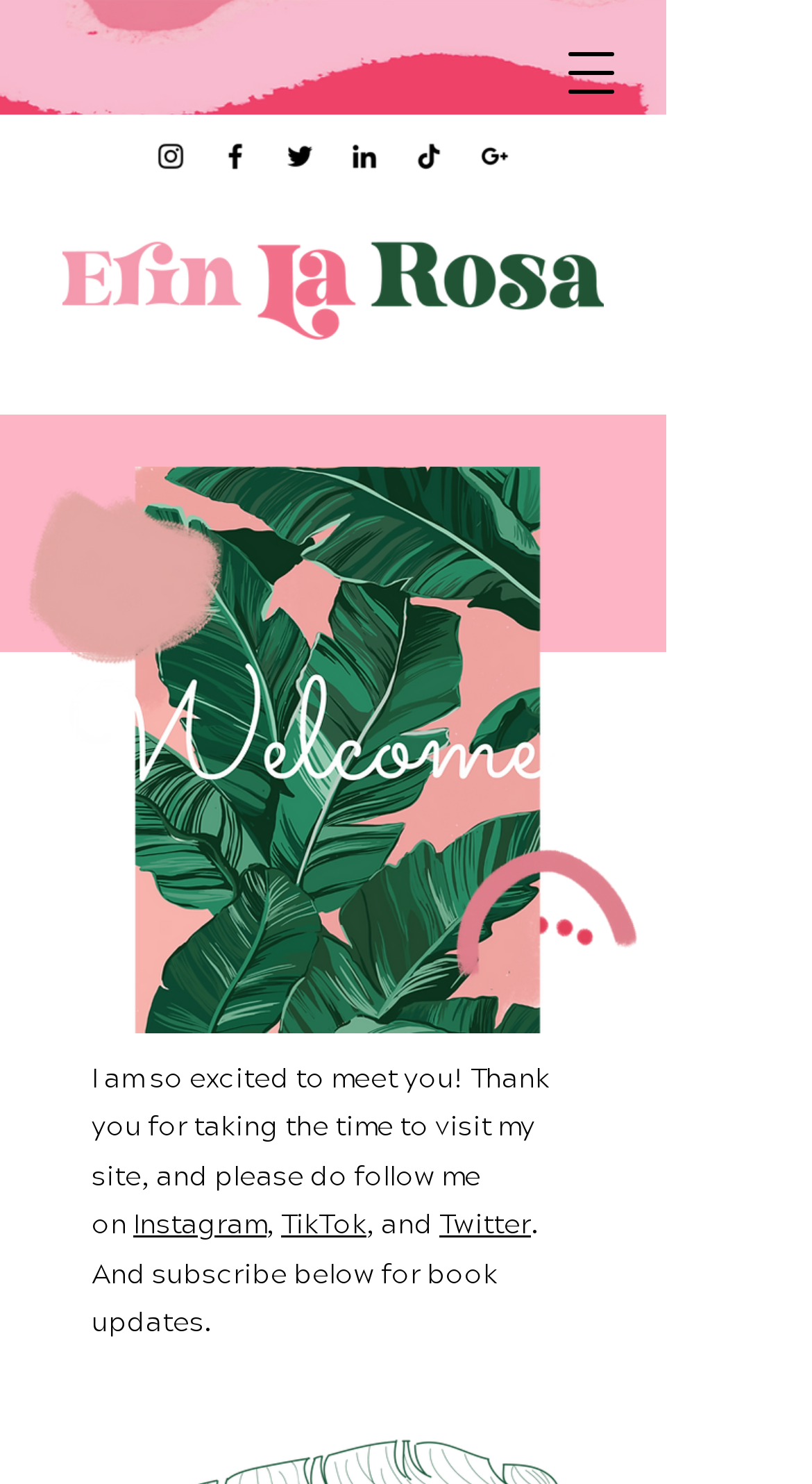Please identify the bounding box coordinates of the element's region that I should click in order to complete the following instruction: "Follow on Twitter". The bounding box coordinates consist of four float numbers between 0 and 1, i.e., [left, top, right, bottom].

[0.541, 0.816, 0.654, 0.837]